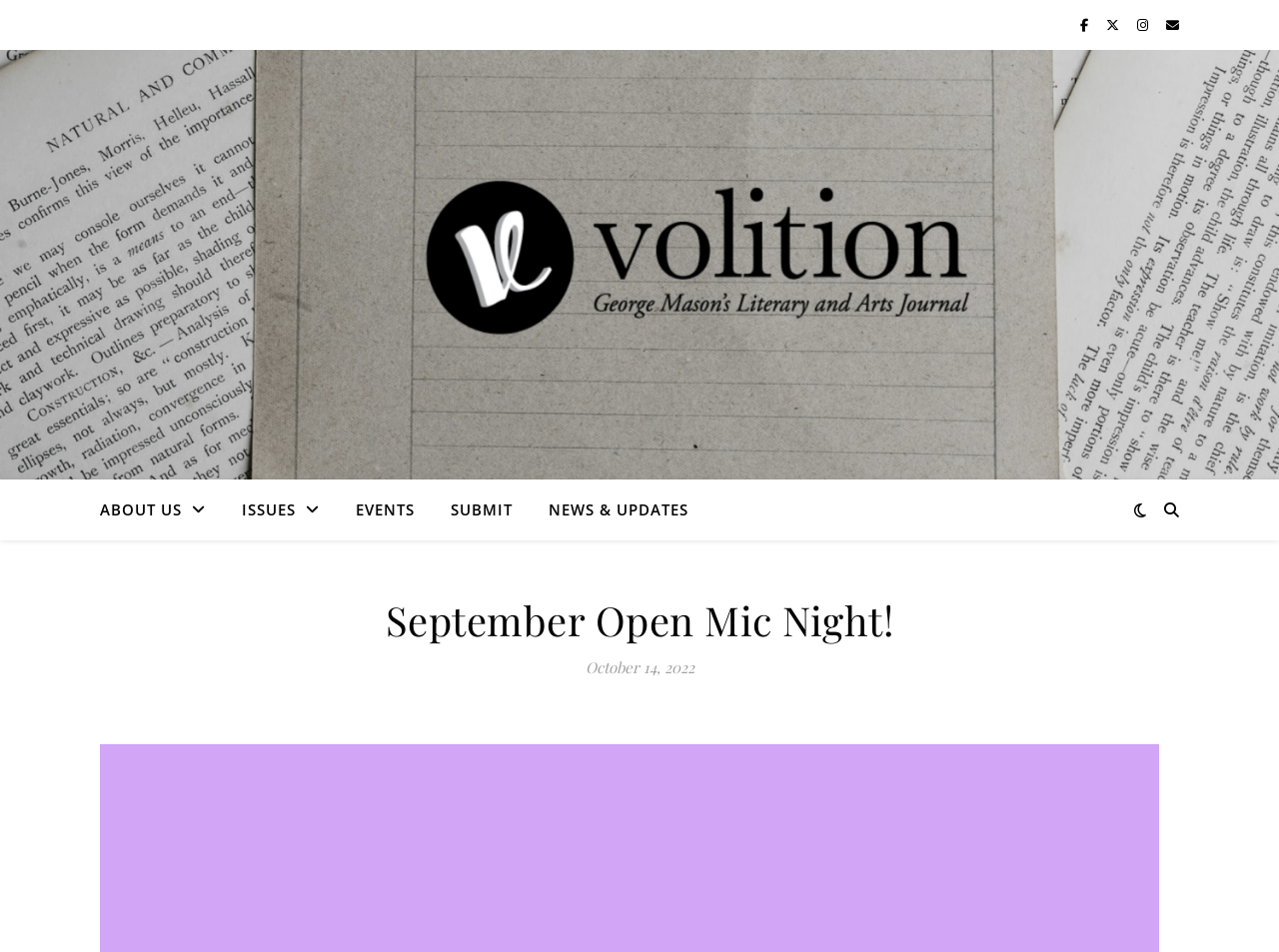Identify the main heading from the webpage and provide its text content.

September Open Mic Night!